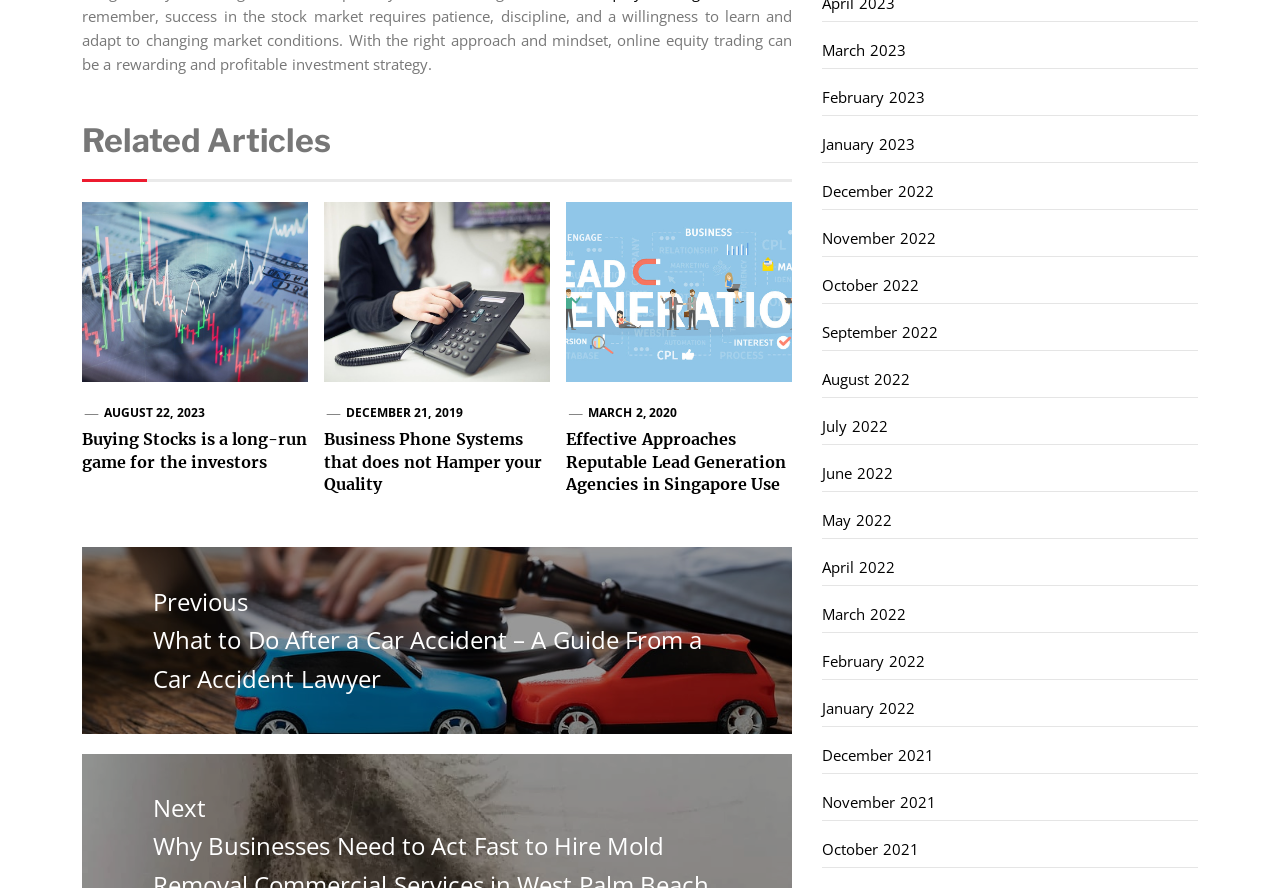Provide the bounding box coordinates for the UI element that is described as: "July 2022".

[0.642, 0.459, 0.936, 0.501]